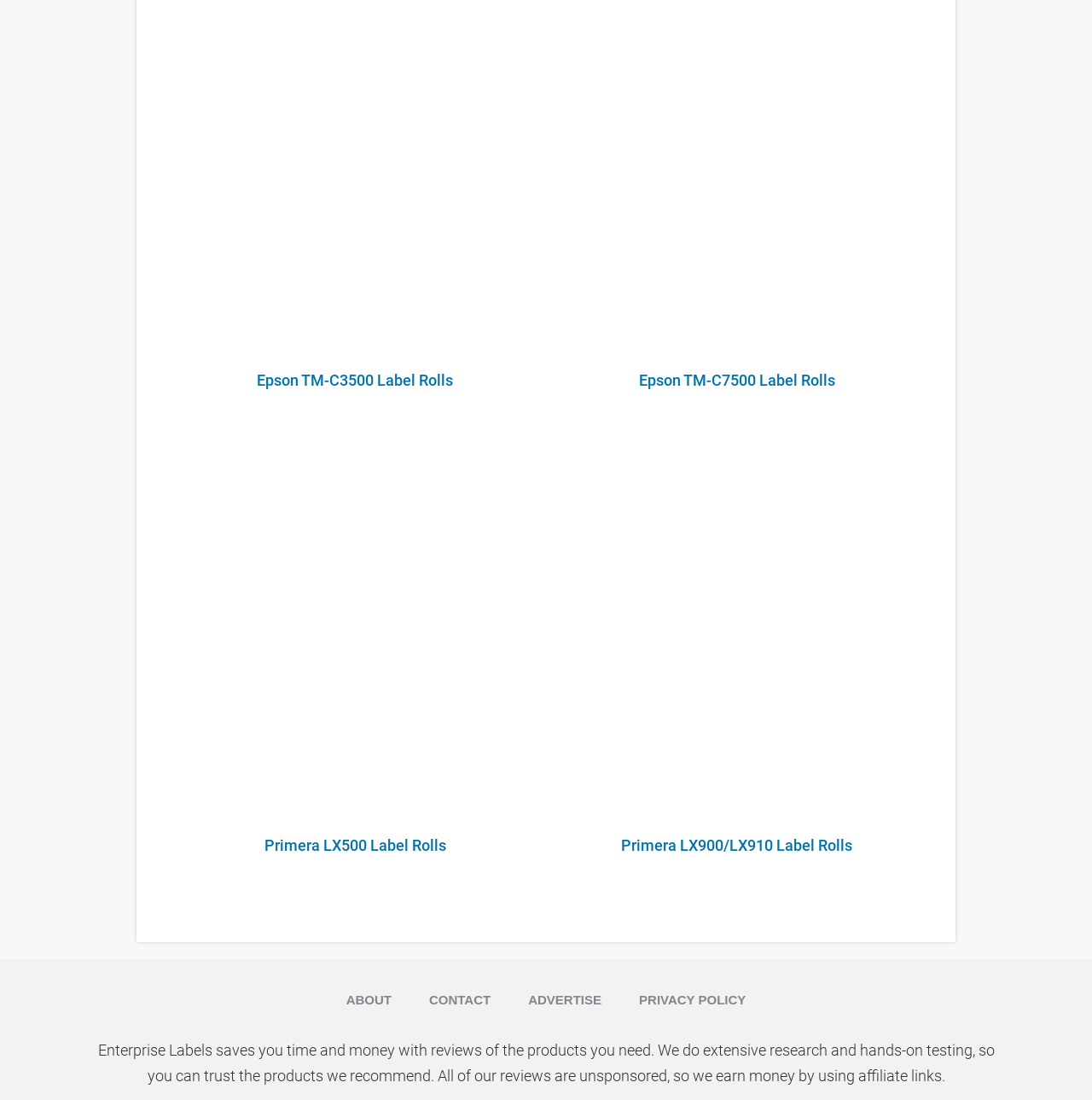Using the information in the image, give a detailed answer to the following question: What is the position of the 'ABOUT' link on the webpage?

Based on the bounding box coordinates, the 'ABOUT' link has a y1 value of 0.897, which is close to the bottom of the webpage, and an x1 value of 0.317, which is roughly in the center of the webpage, indicating that the link is positioned at the bottom center of the webpage.